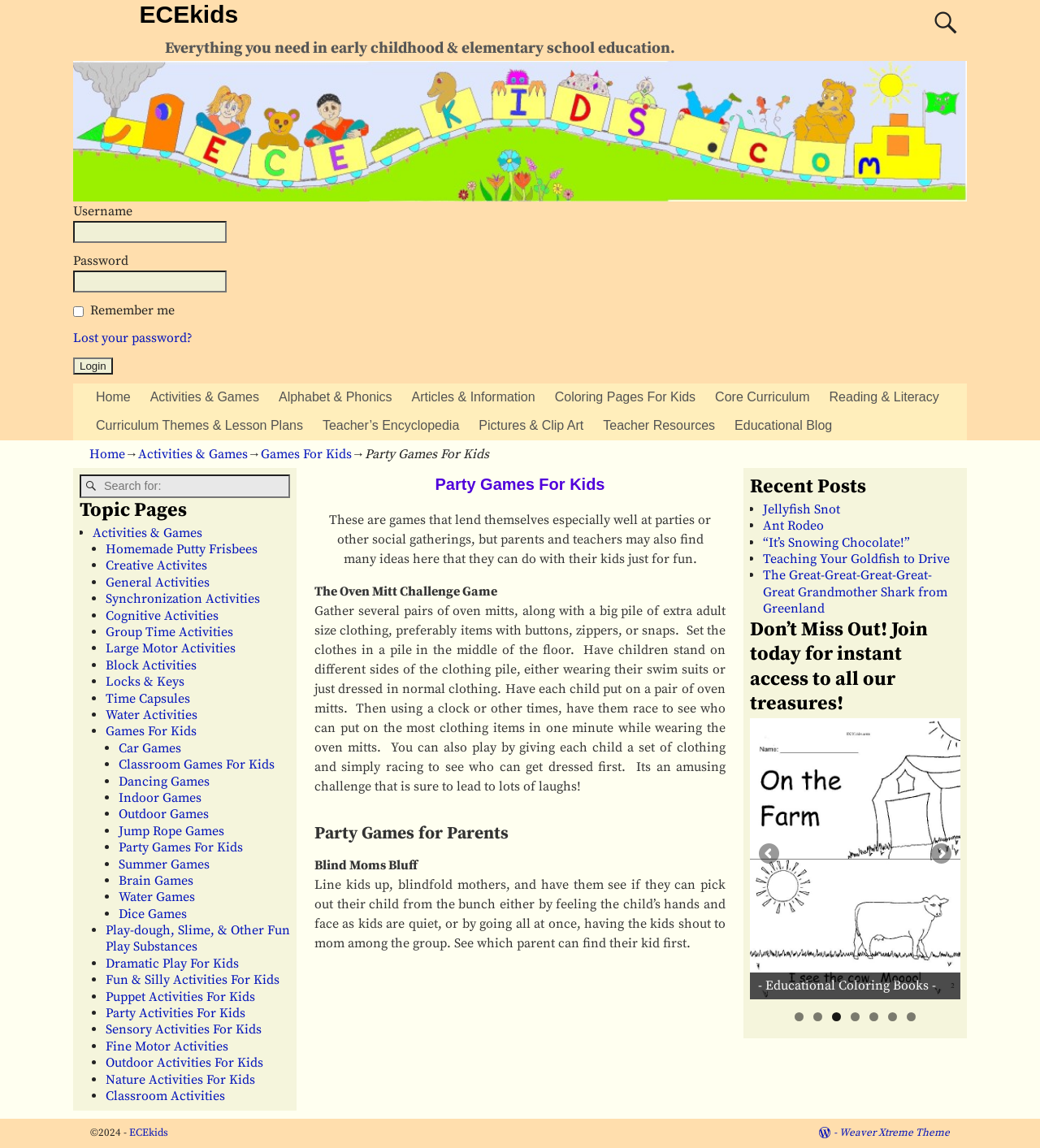Locate the bounding box coordinates of the UI element described by: "Jump Rope Games". The bounding box coordinates should consist of four float numbers between 0 and 1, i.e., [left, top, right, bottom].

[0.114, 0.717, 0.216, 0.731]